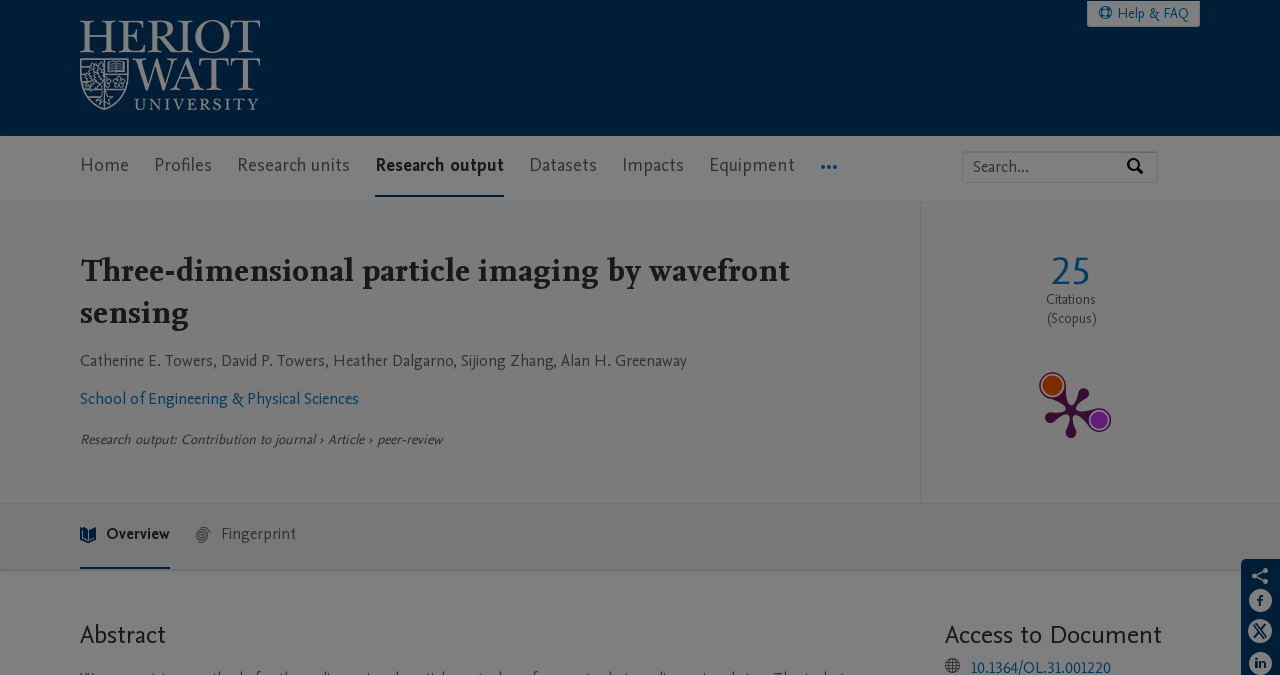Please identify the bounding box coordinates of the element I need to click to follow this instruction: "Share on Facebook".

[0.975, 0.871, 0.995, 0.917]